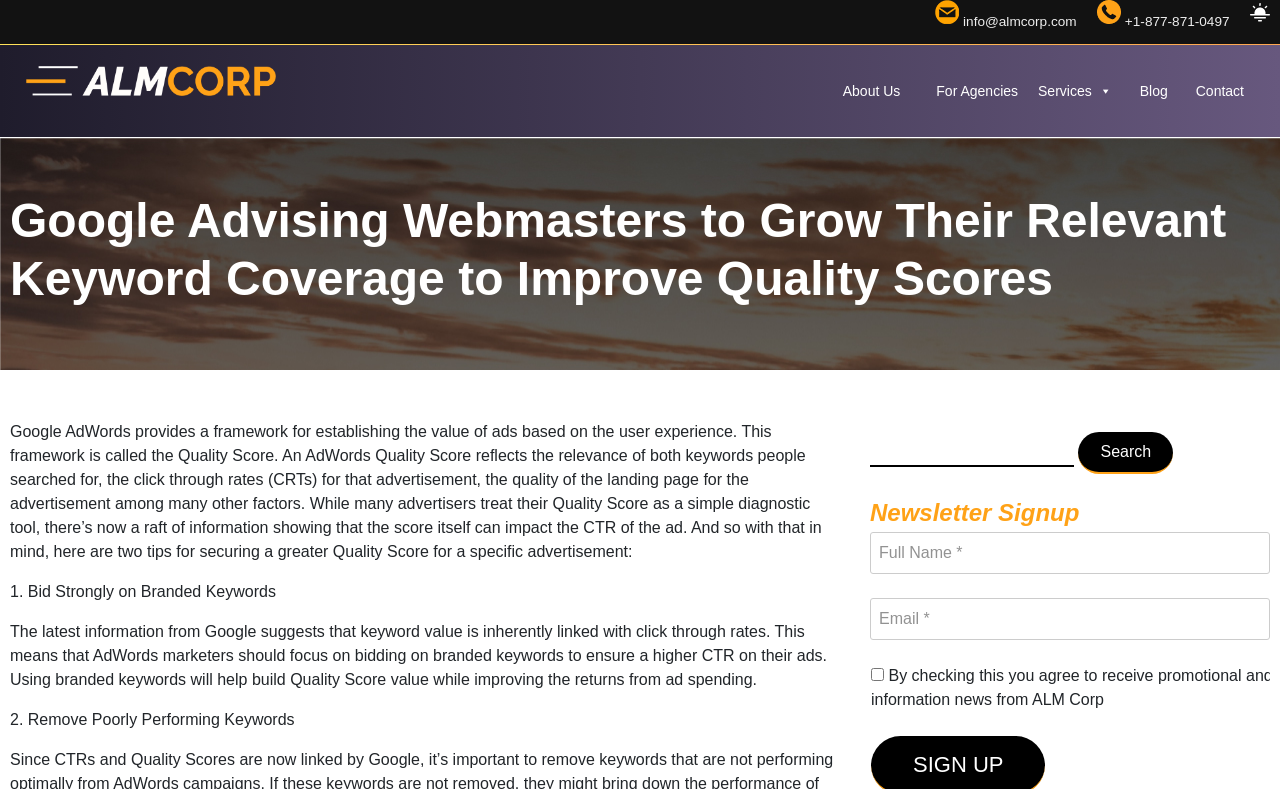Locate the bounding box coordinates of the clickable element to fulfill the following instruction: "Contact us". Provide the coordinates as four float numbers between 0 and 1 in the format [left, top, right, bottom].

[0.926, 0.09, 0.98, 0.141]